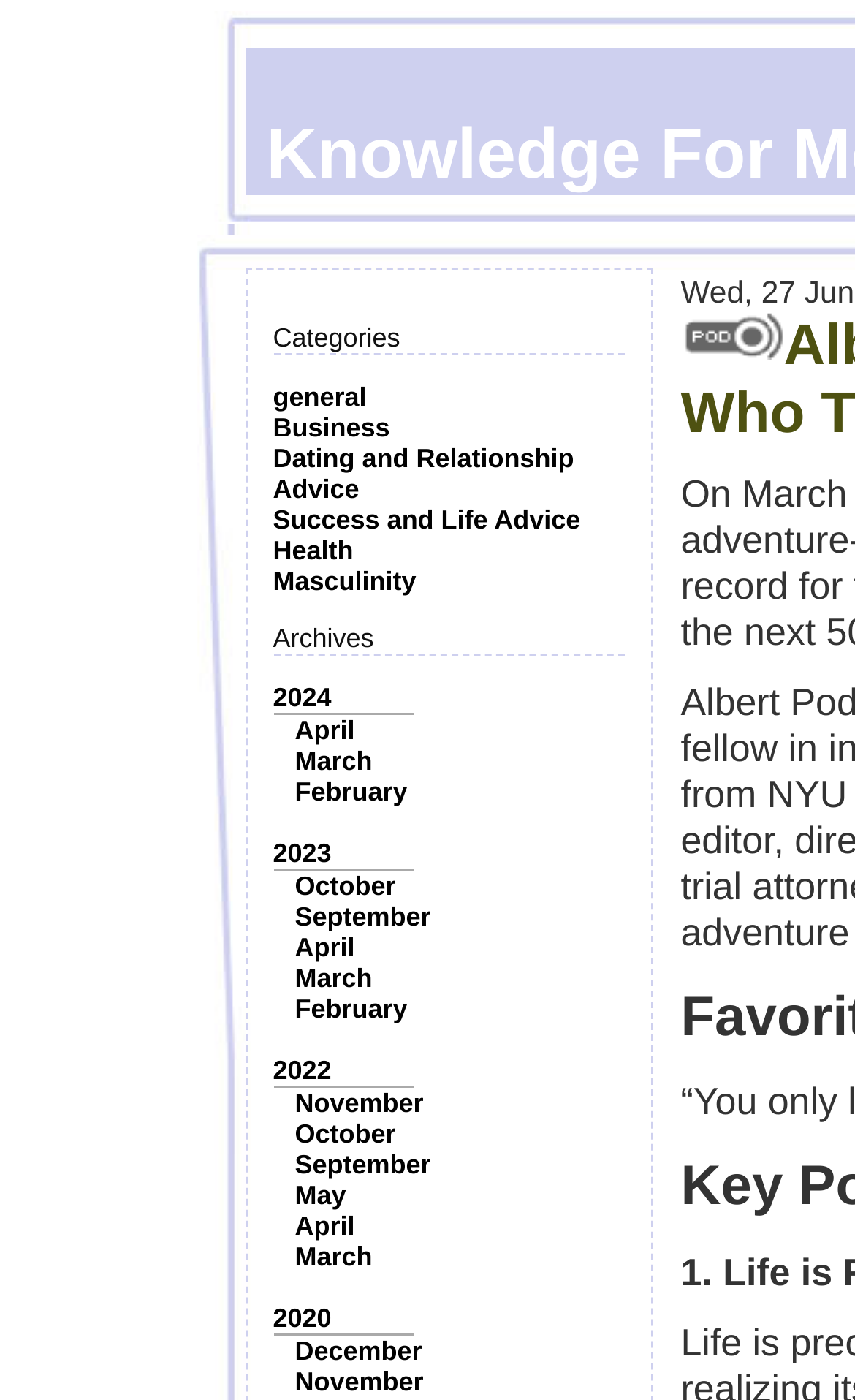What is the position of the image on the webpage? Look at the image and give a one-word or short phrase answer.

Top-right